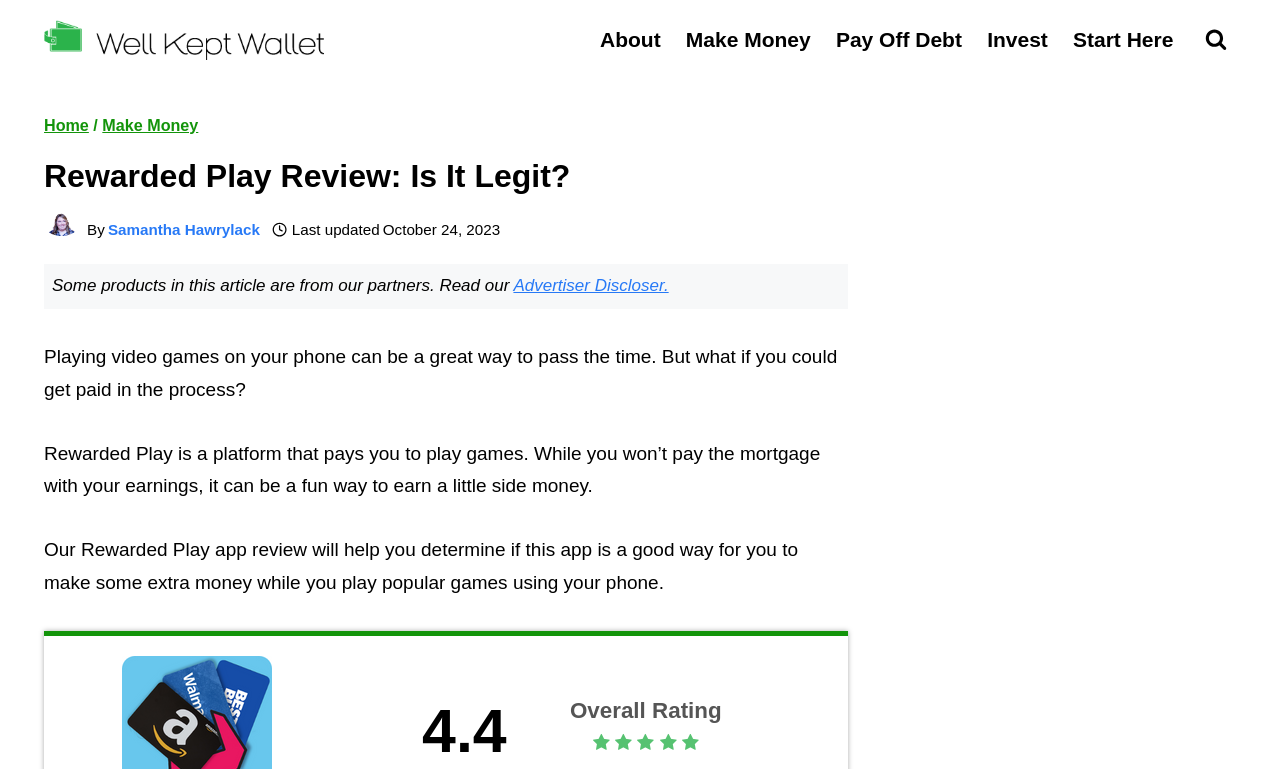Identify and generate the primary title of the webpage.

Rewarded Play Review: Is It Legit?